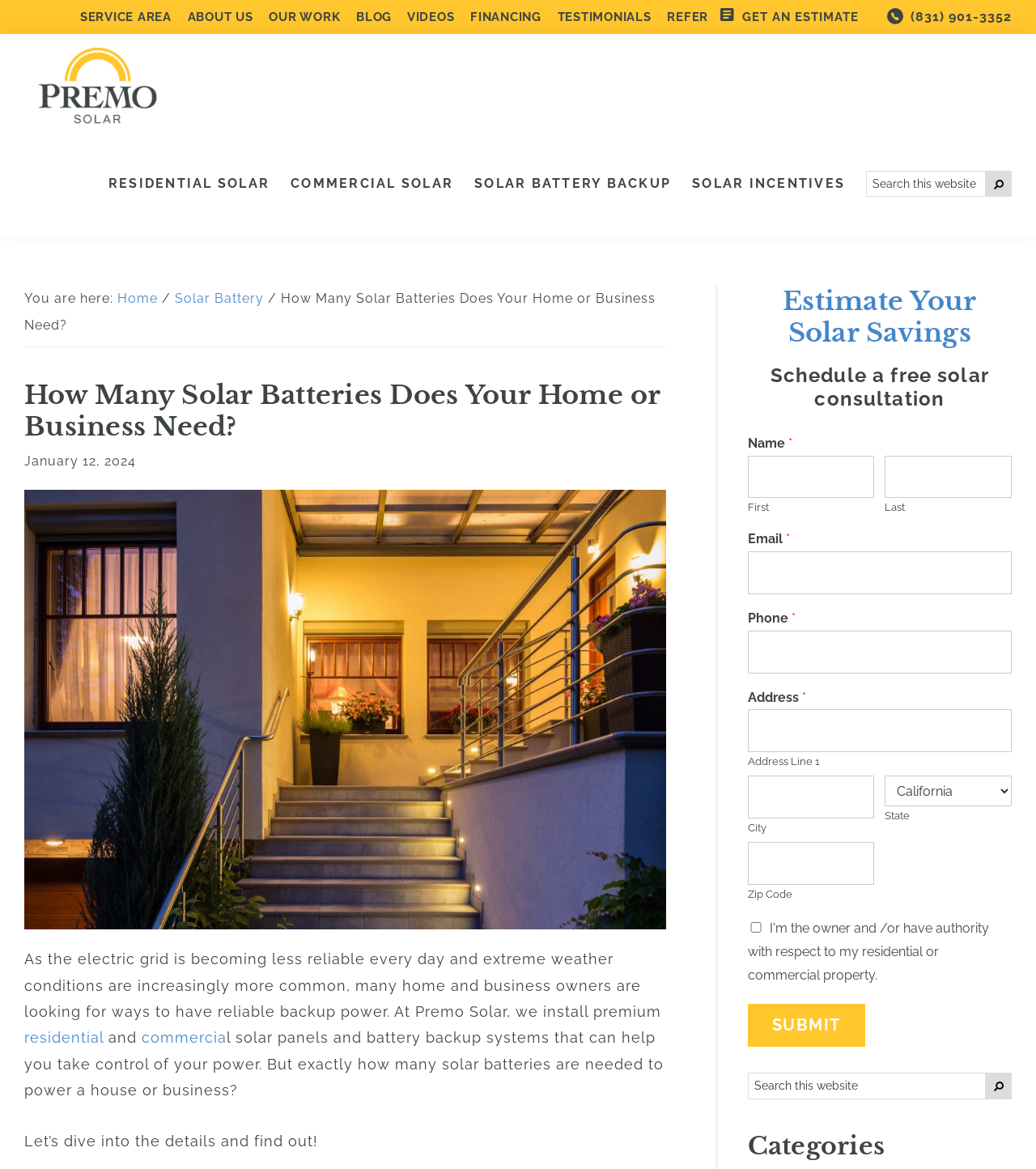Identify the bounding box for the UI element specified in this description: "parent_node: Zip Code name="wpforms[fields][10][postal]"". The coordinates must be four float numbers between 0 and 1, formatted as [left, top, right, bottom].

[0.722, 0.72, 0.844, 0.757]